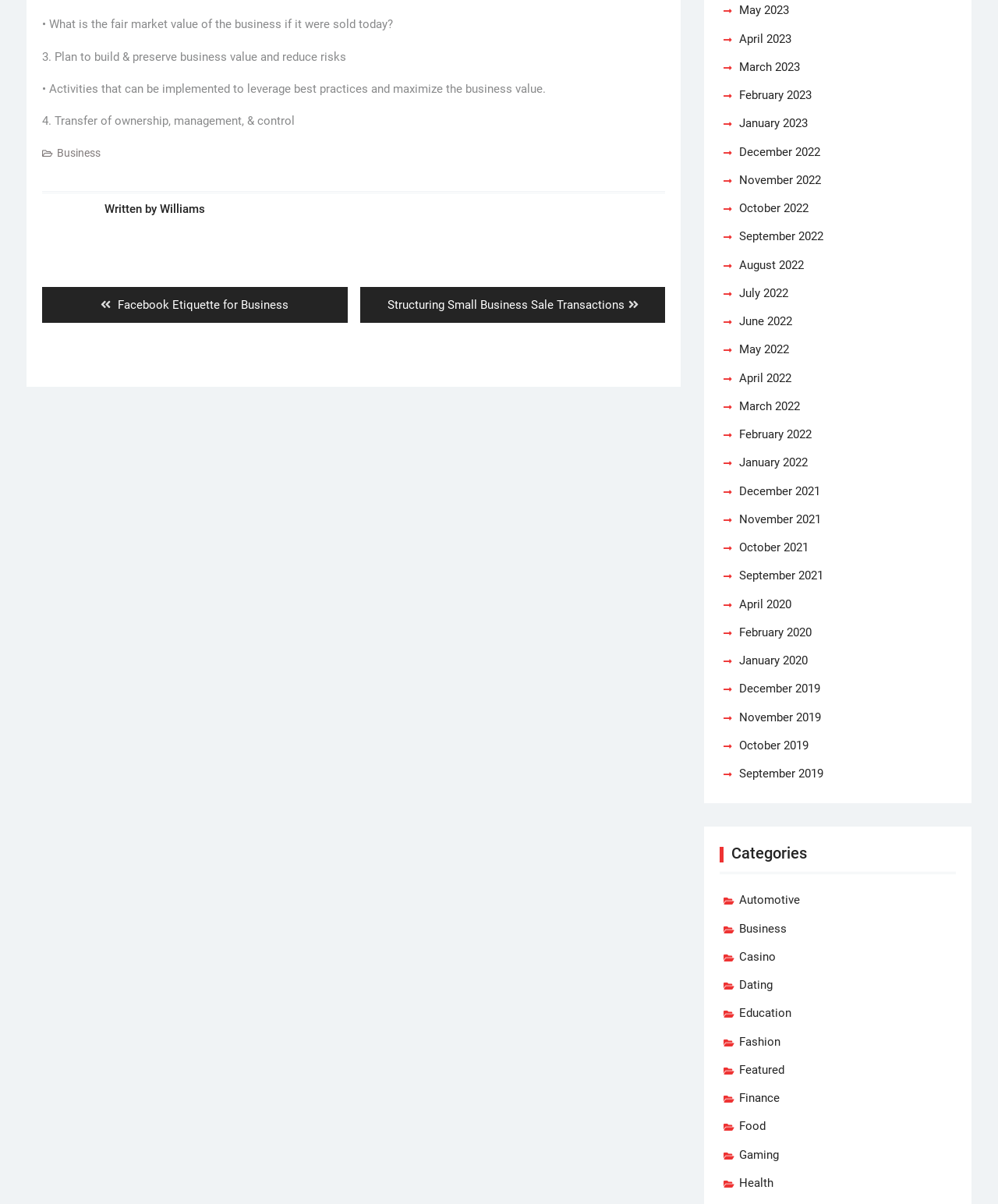Please locate the bounding box coordinates of the region I need to click to follow this instruction: "Read the biography".

None